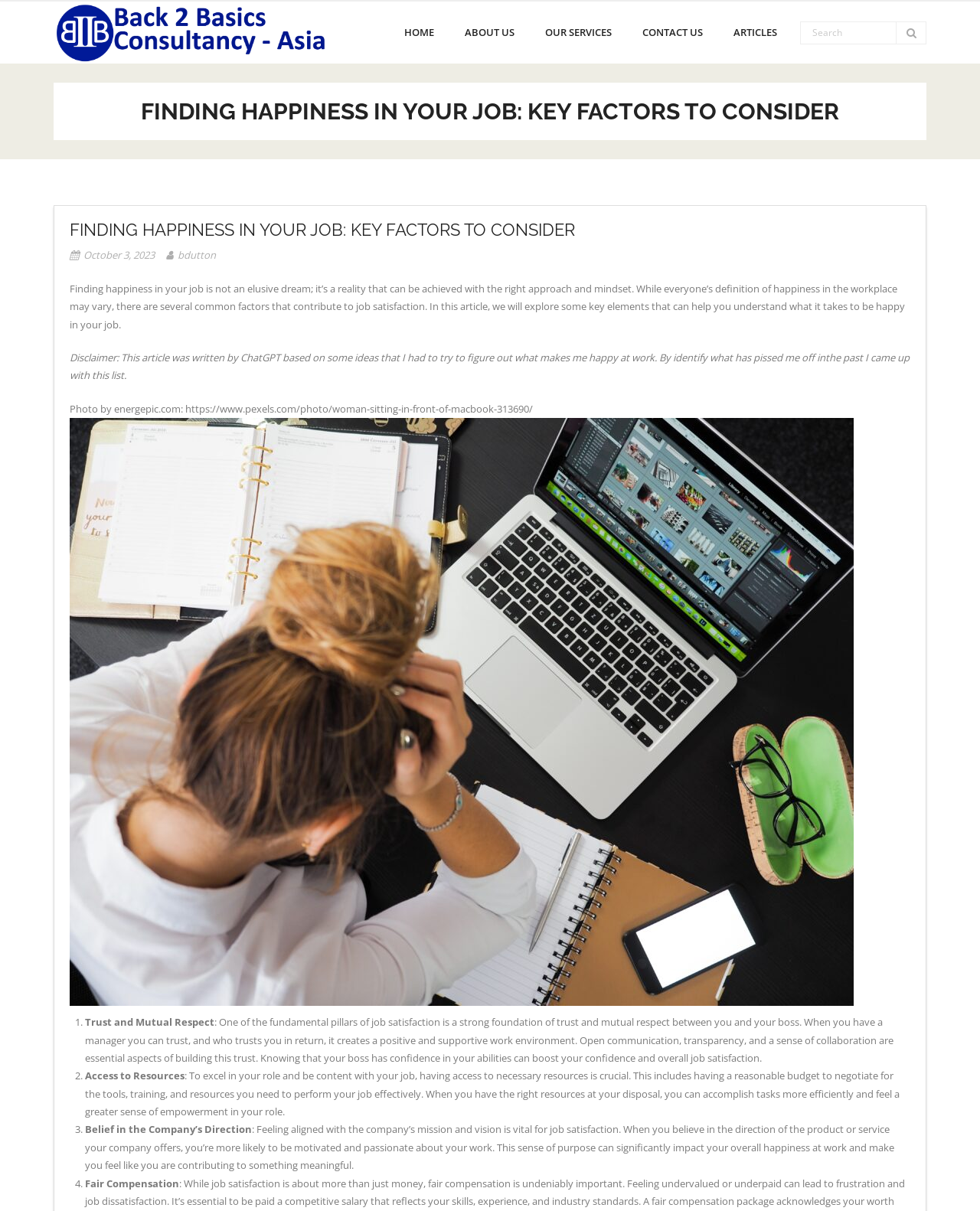Locate the bounding box coordinates of the area that needs to be clicked to fulfill the following instruction: "Read the article published on October 3, 2023". The coordinates should be in the format of four float numbers between 0 and 1, namely [left, top, right, bottom].

[0.085, 0.205, 0.158, 0.216]